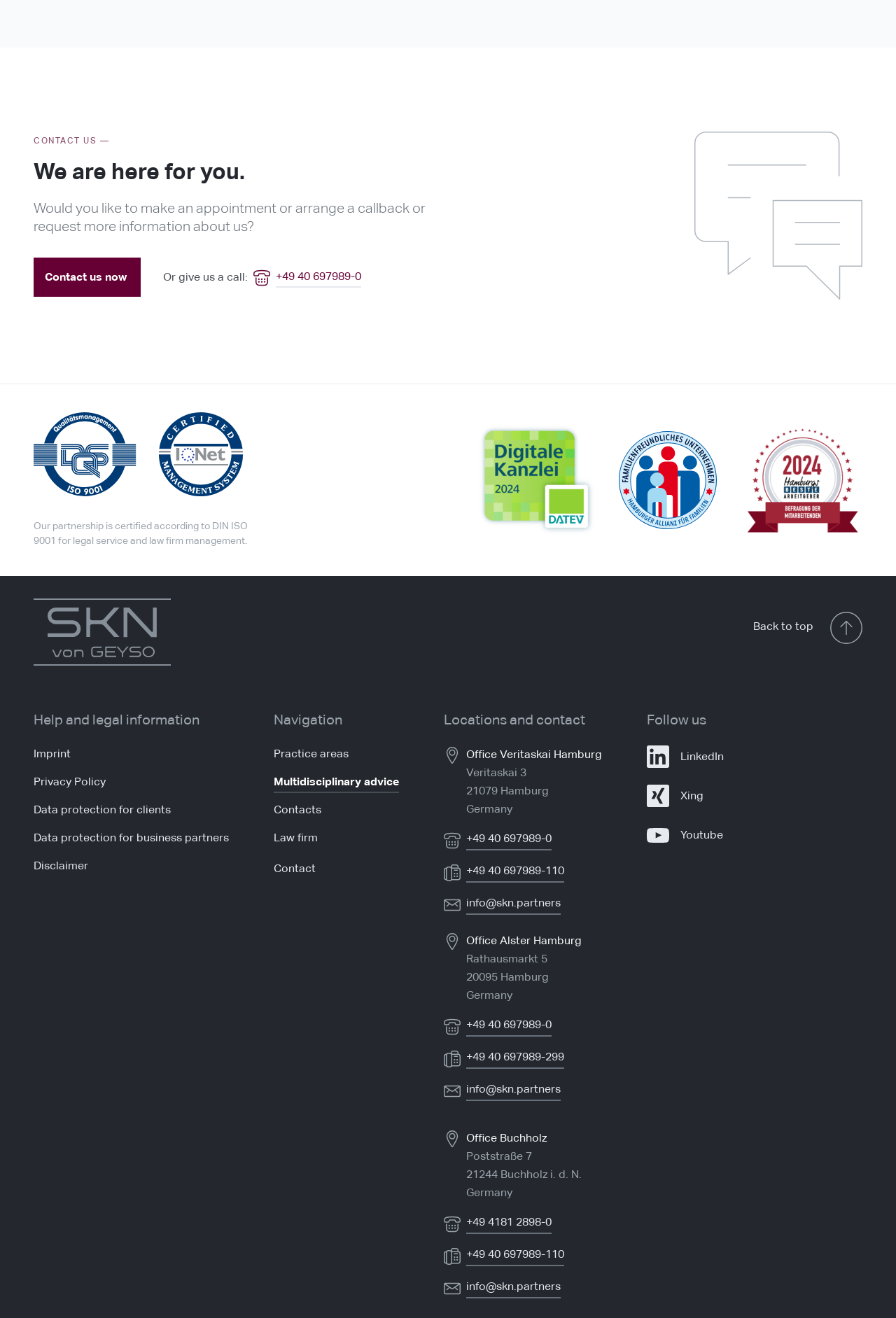Find the bounding box coordinates corresponding to the UI element with the description: "Data protection for clients". The coordinates should be formatted as [left, top, right, bottom], with values as floats between 0 and 1.

[0.038, 0.608, 0.191, 0.623]